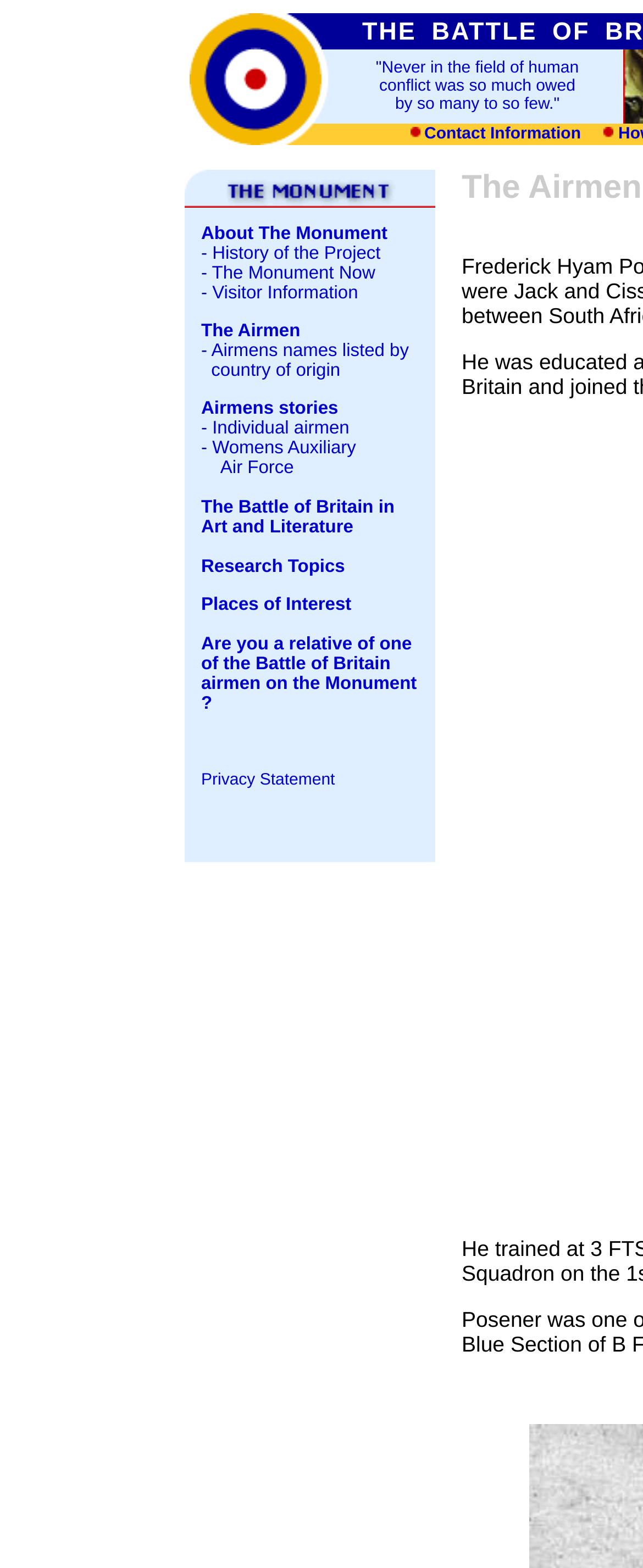Identify the webpage's primary heading and generate its text.

The Airmen's Stories - P/O F H Posener